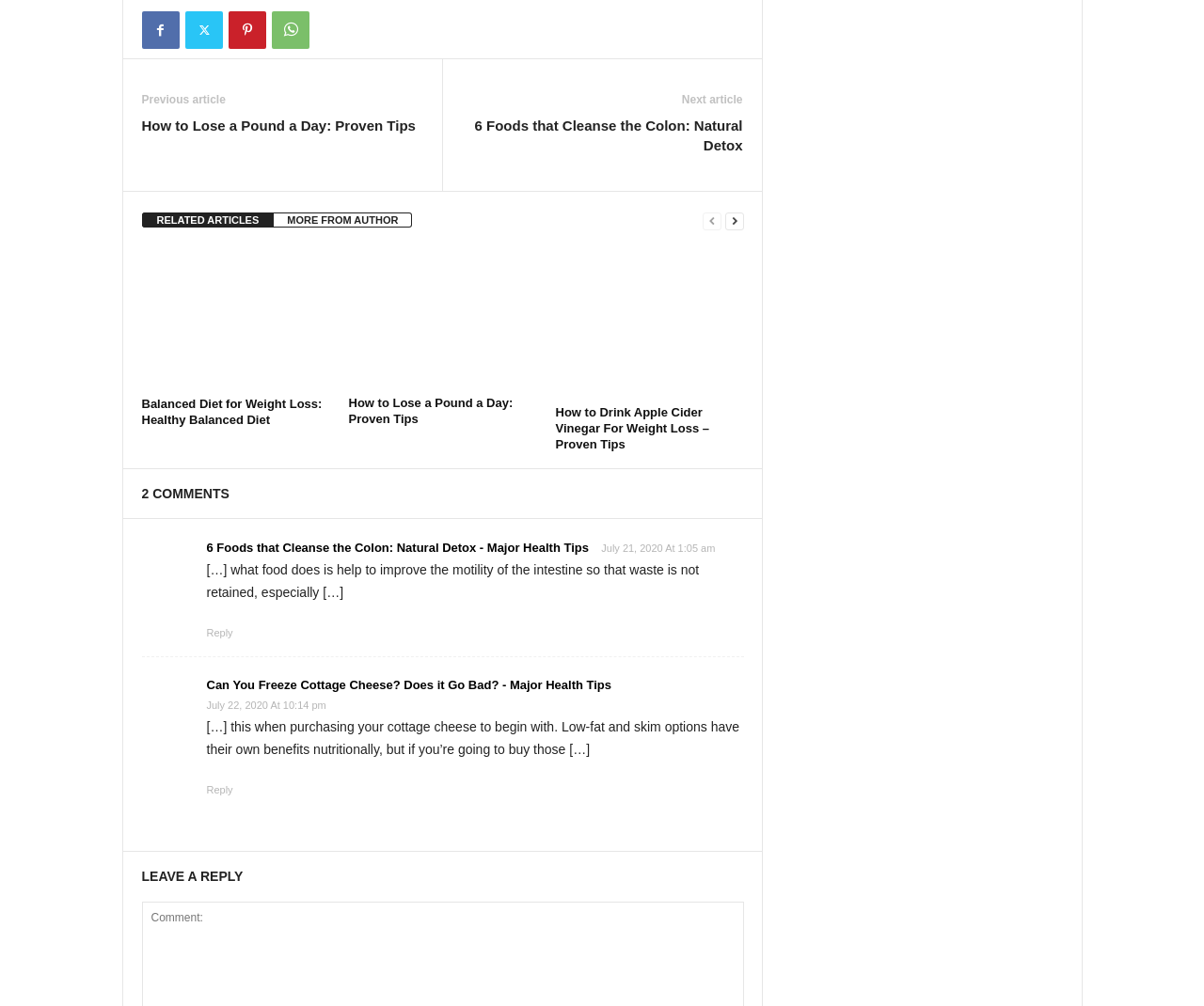Point out the bounding box coordinates of the section to click in order to follow this instruction: "View the image of 'balanced diet for weight loss'".

[0.118, 0.247, 0.274, 0.388]